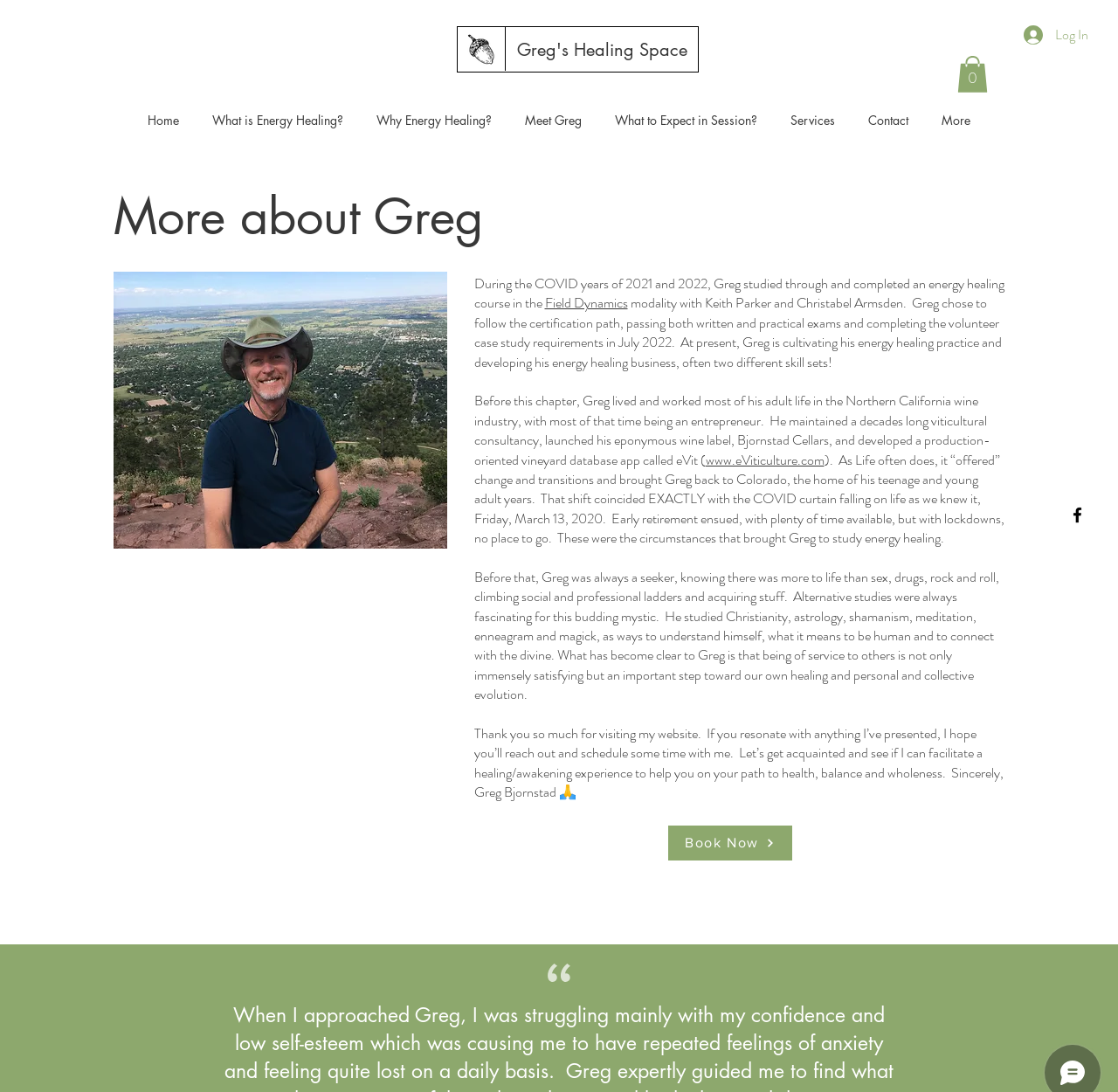Answer the question in one word or a short phrase:
What is the name of the website?

Greg's Healing Space